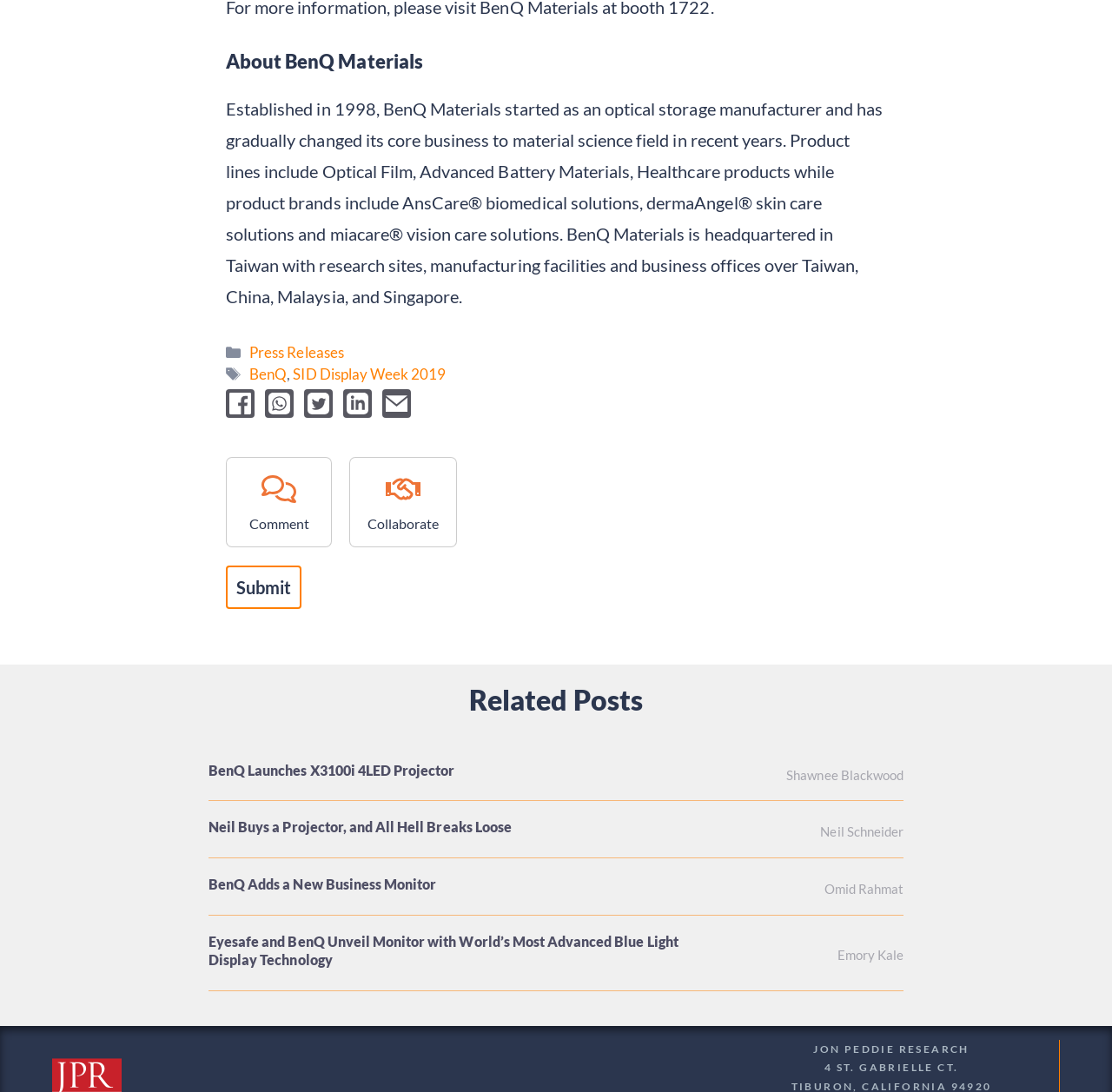Please respond to the question with a concise word or phrase:
What is the company name mentioned in the webpage?

BenQ